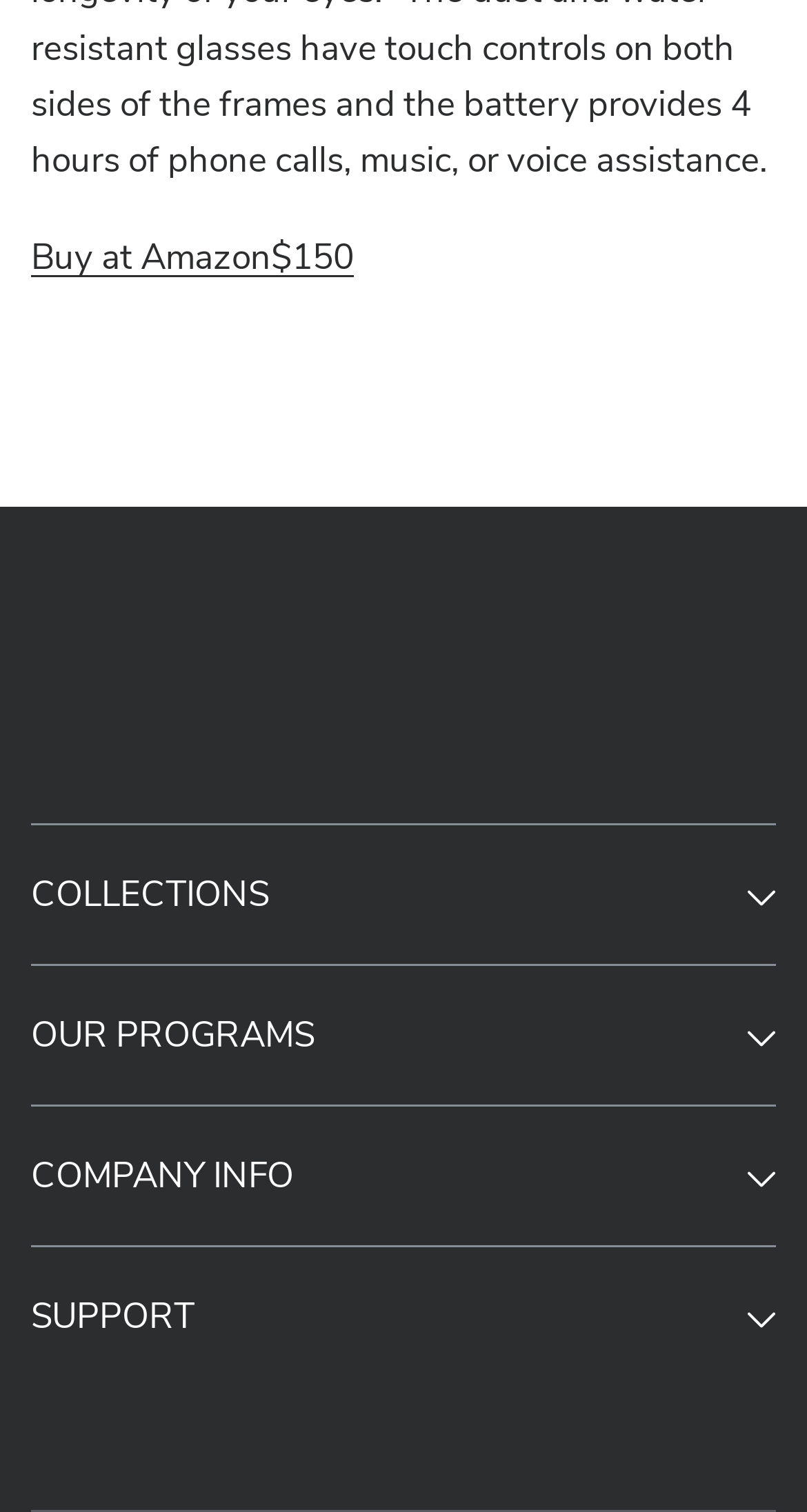How many buttons are there in the webpage?
Use the image to give a comprehensive and detailed response to the question.

There are four buttons in the webpage, namely 'COLLECTIONS', 'OUR PROGRAMS', 'COMPANY INFO', and 'SUPPORT', each with an accompanying image.